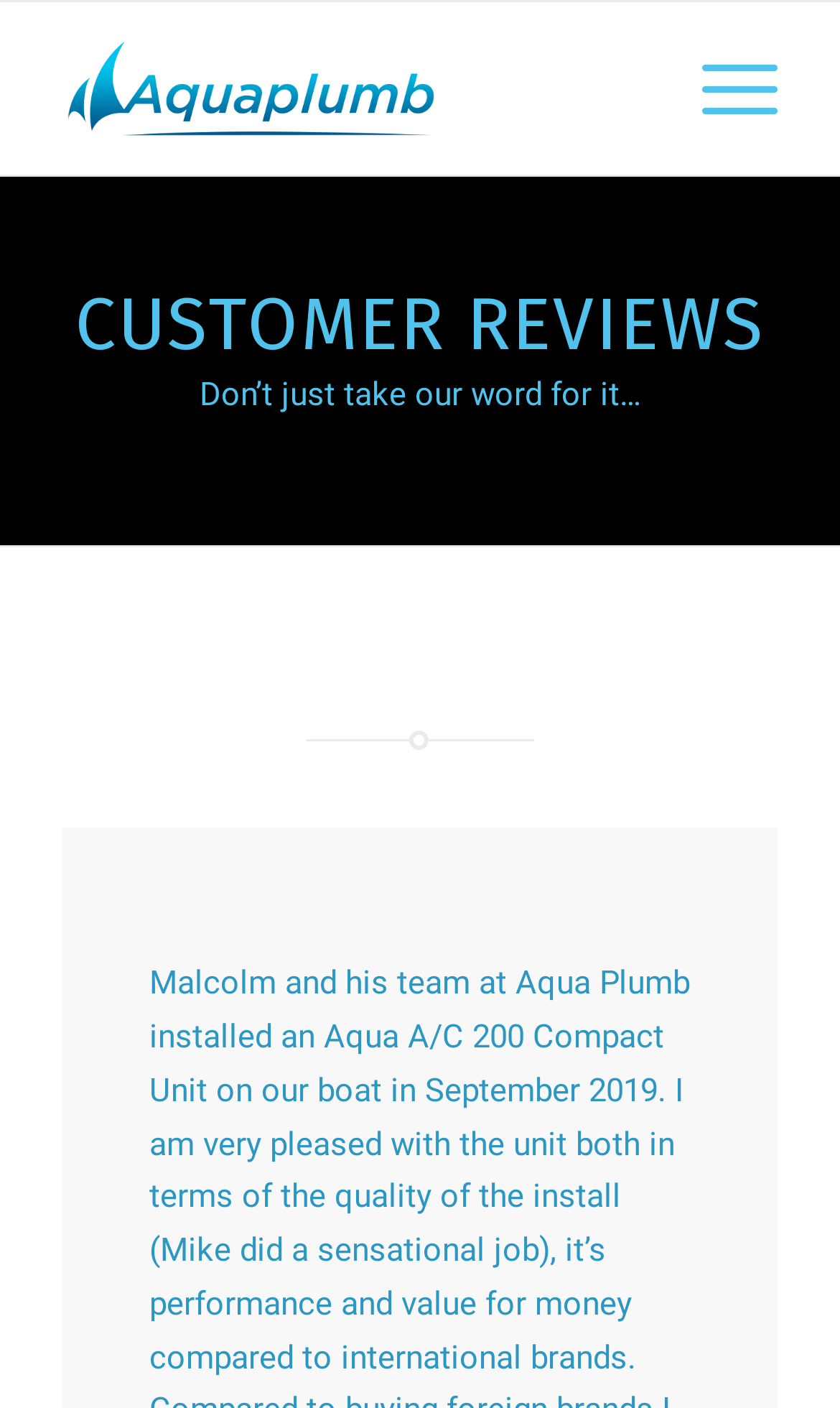What is the logo name of the website?
Based on the content of the image, thoroughly explain and answer the question.

The logo name can be found by looking at the image element within the link element with the text 'aquaplumblogo', which is located at the top-left corner of the webpage.